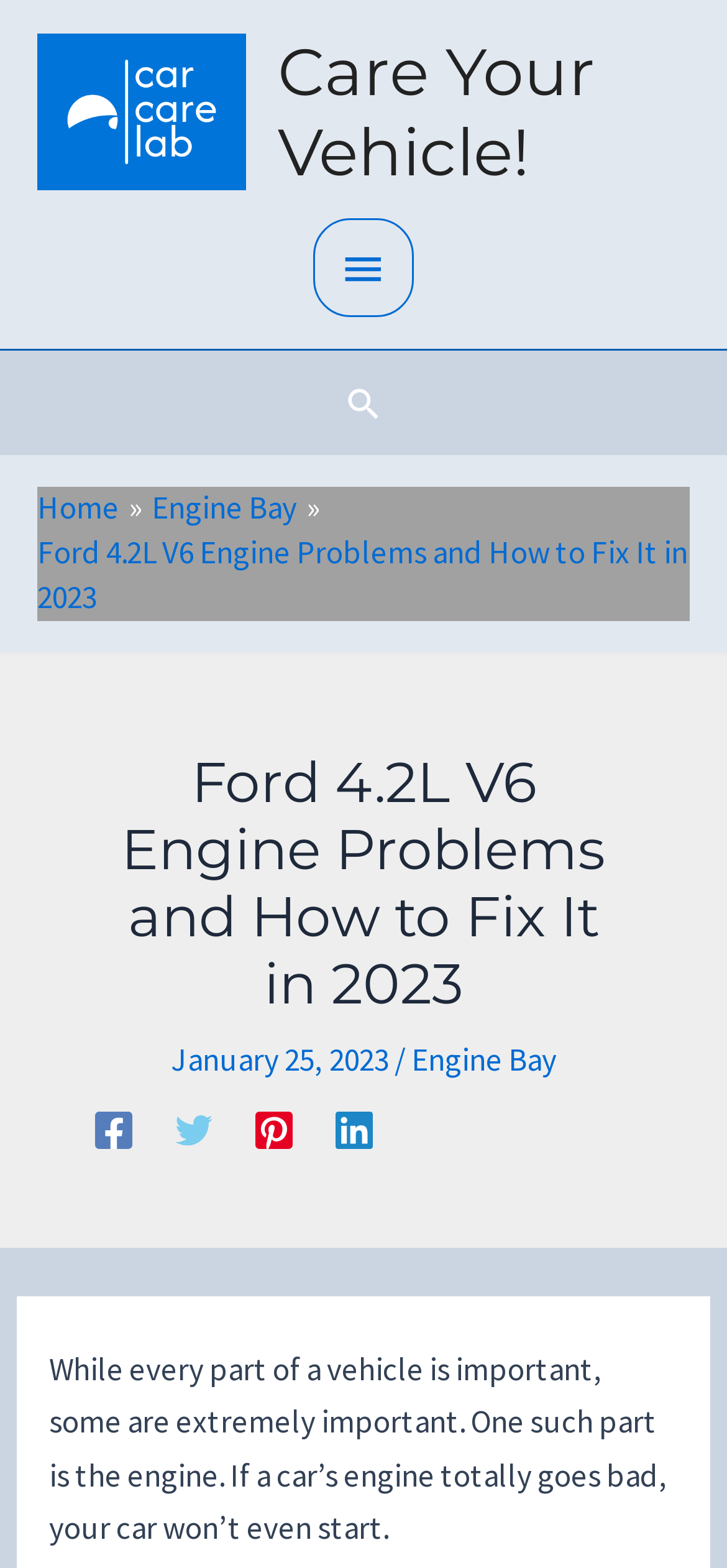Based on the image, provide a detailed and complete answer to the question: 
What is the date of the article?

The date of the article can be found below the heading, where it says 'January 25, 2023', indicating the publication date of the article.